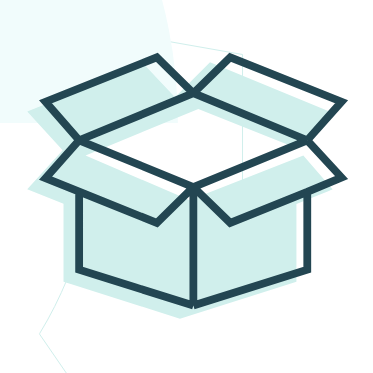What does the light background of the image represent?
Based on the image, answer the question with a single word or brief phrase.

Clarity and precision